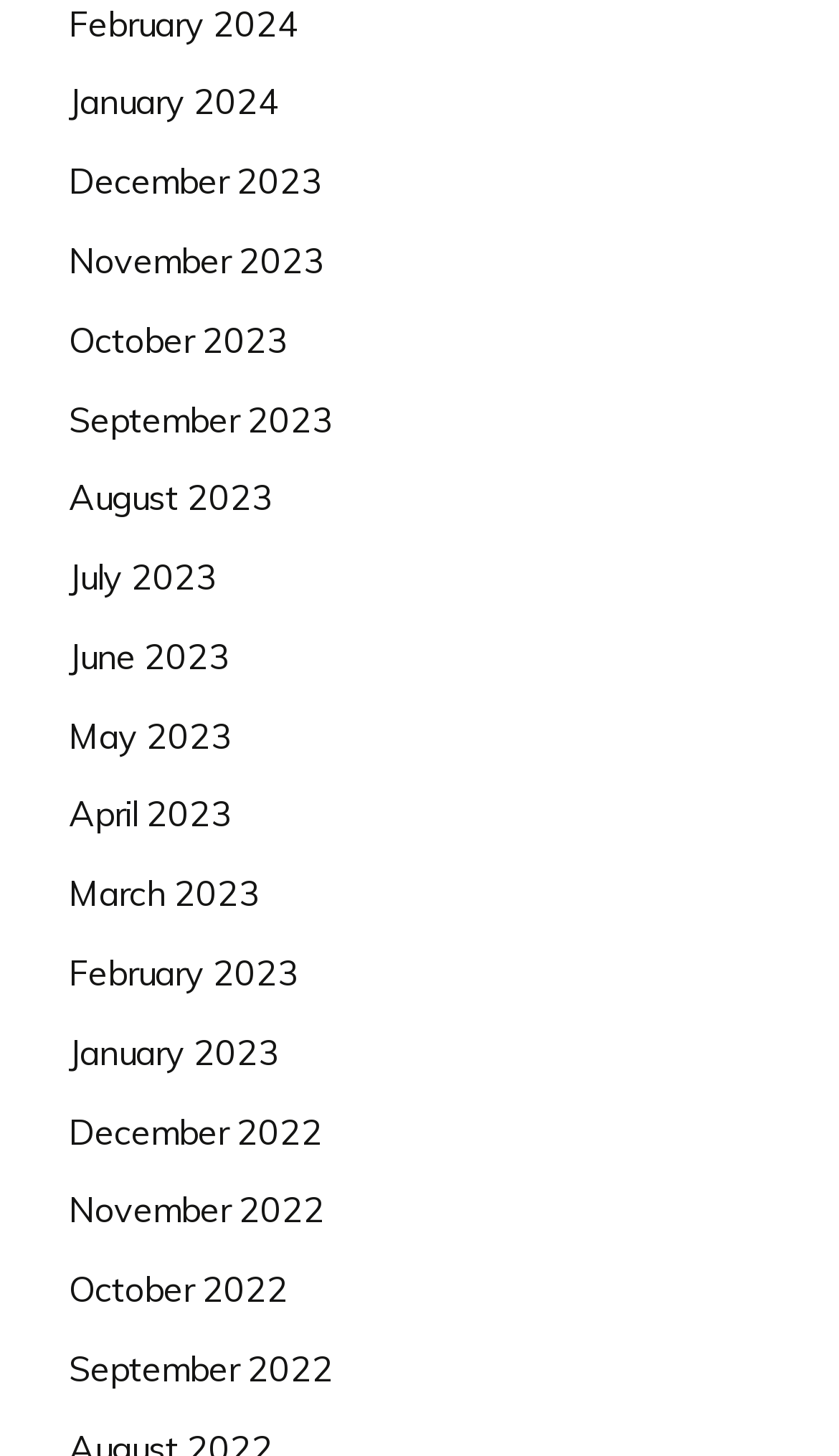What is the earliest month listed?
Please provide a comprehensive answer to the question based on the webpage screenshot.

By examining the list of links, I found that the earliest month listed is December 2022, which is located at the bottom of the list with a bounding box coordinate of [0.082, 0.762, 0.385, 0.792].